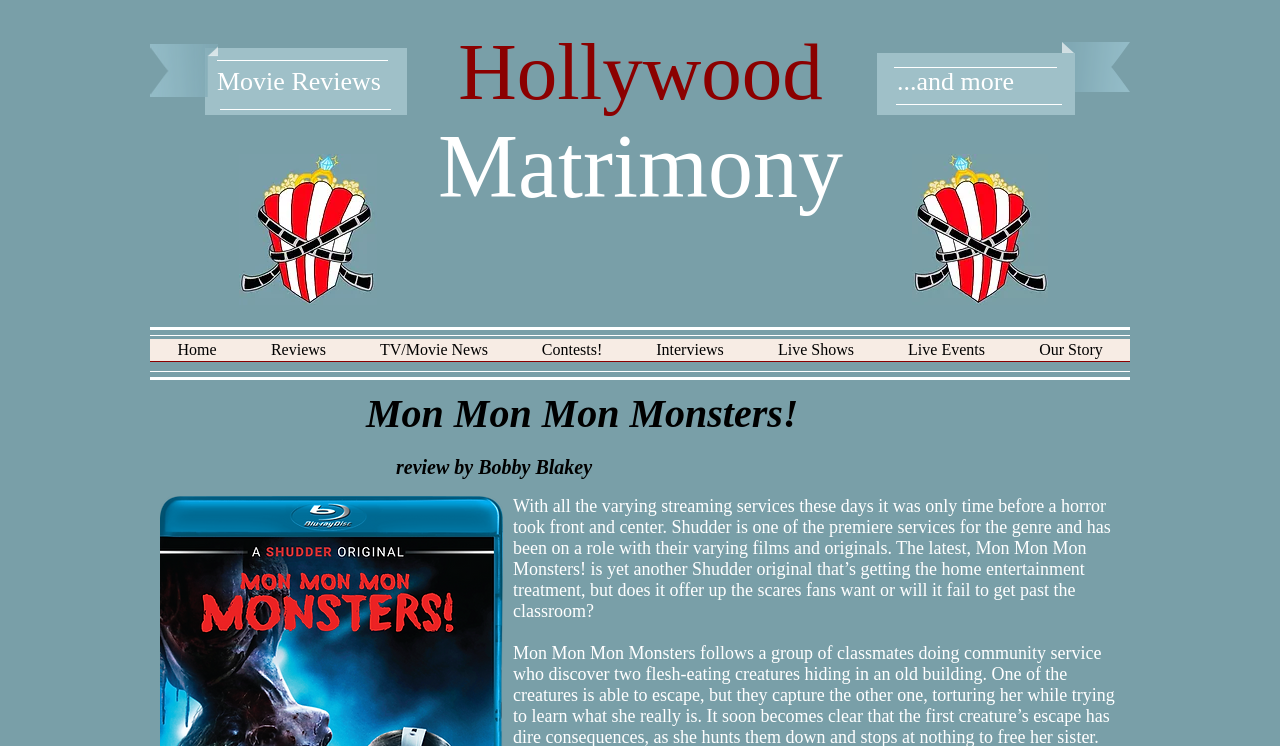Answer the question using only one word or a concise phrase: What is the topic of the article being discussed?

Horror movies